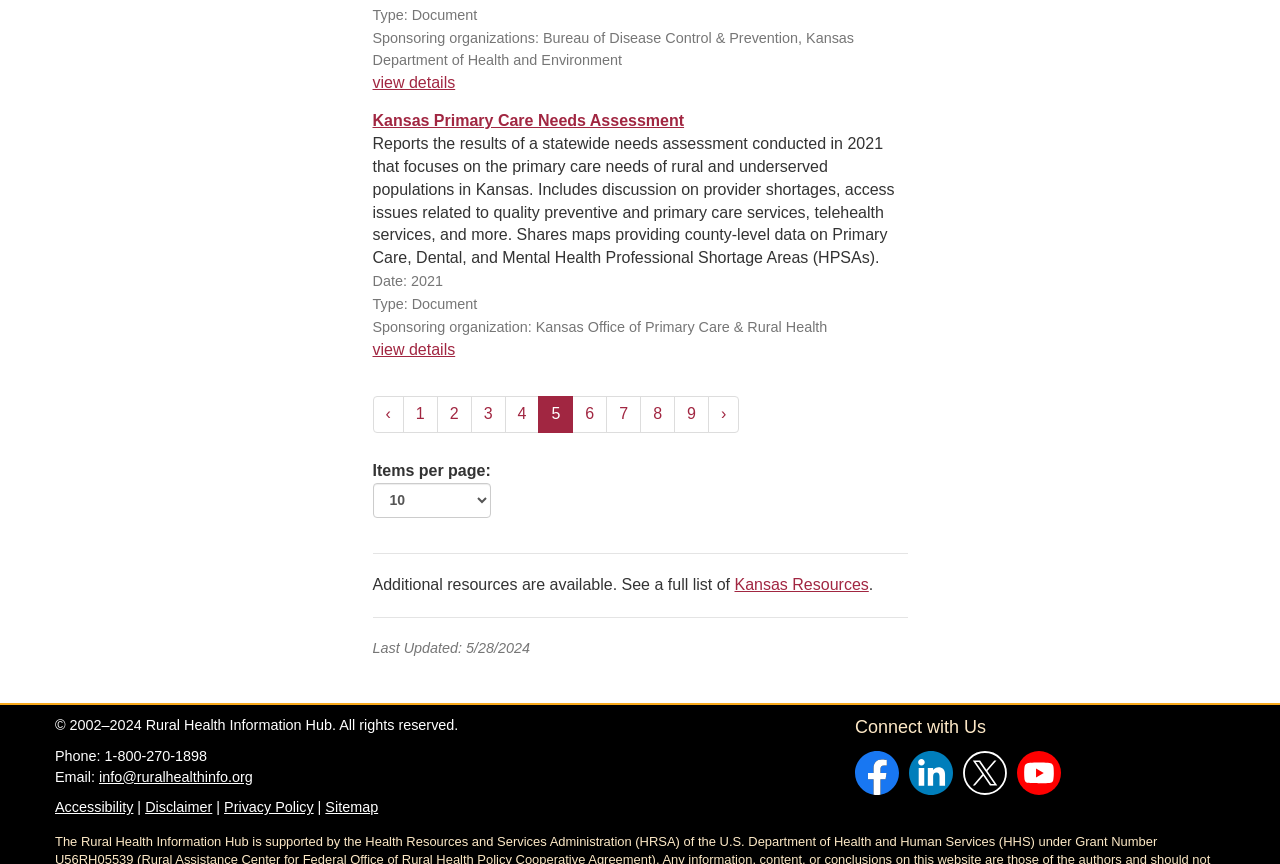Please locate the clickable area by providing the bounding box coordinates to follow this instruction: "Change items per page".

[0.291, 0.559, 0.383, 0.6]